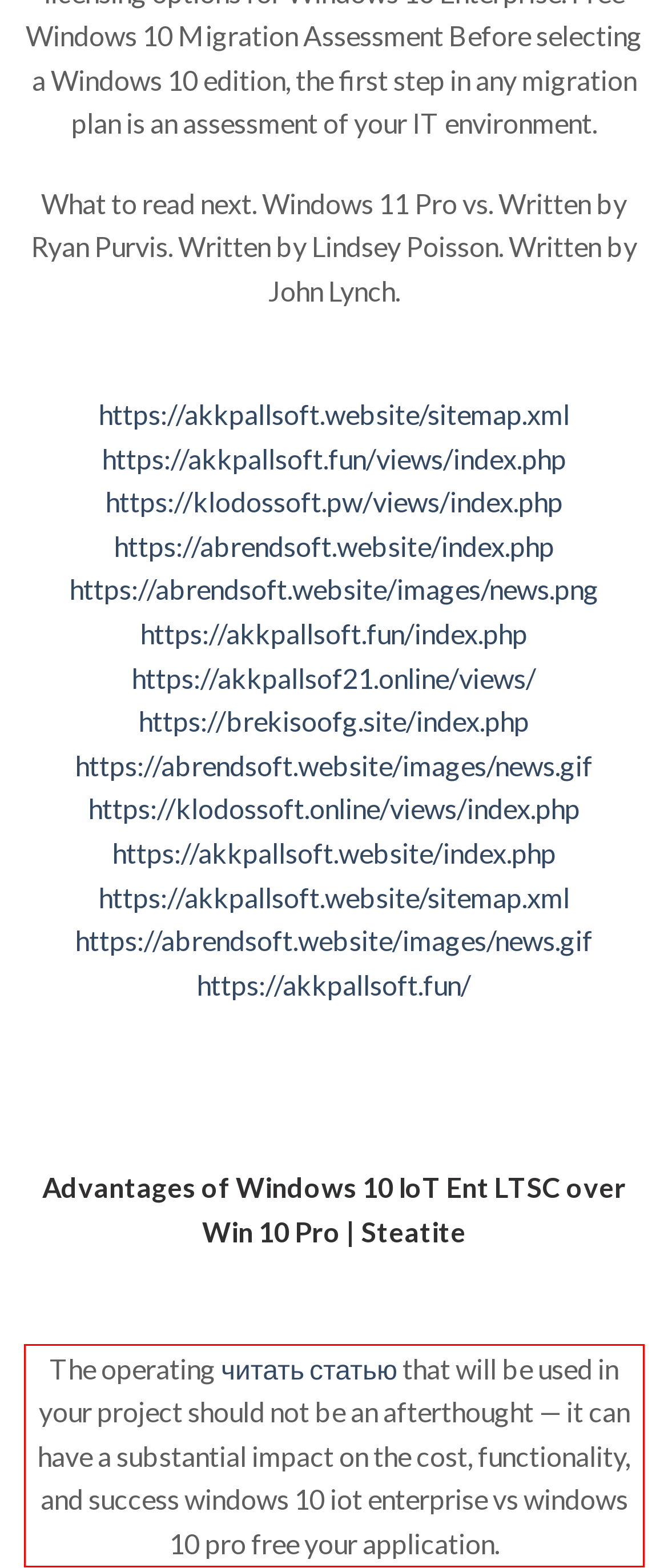In the given screenshot, locate the red bounding box and extract the text content from within it.

The operating читать статью that will be used in your project should not be an afterthought — it can have a substantial impact on the cost, functionality, and success windows 10 iot enterprise vs windows 10 pro free your application.